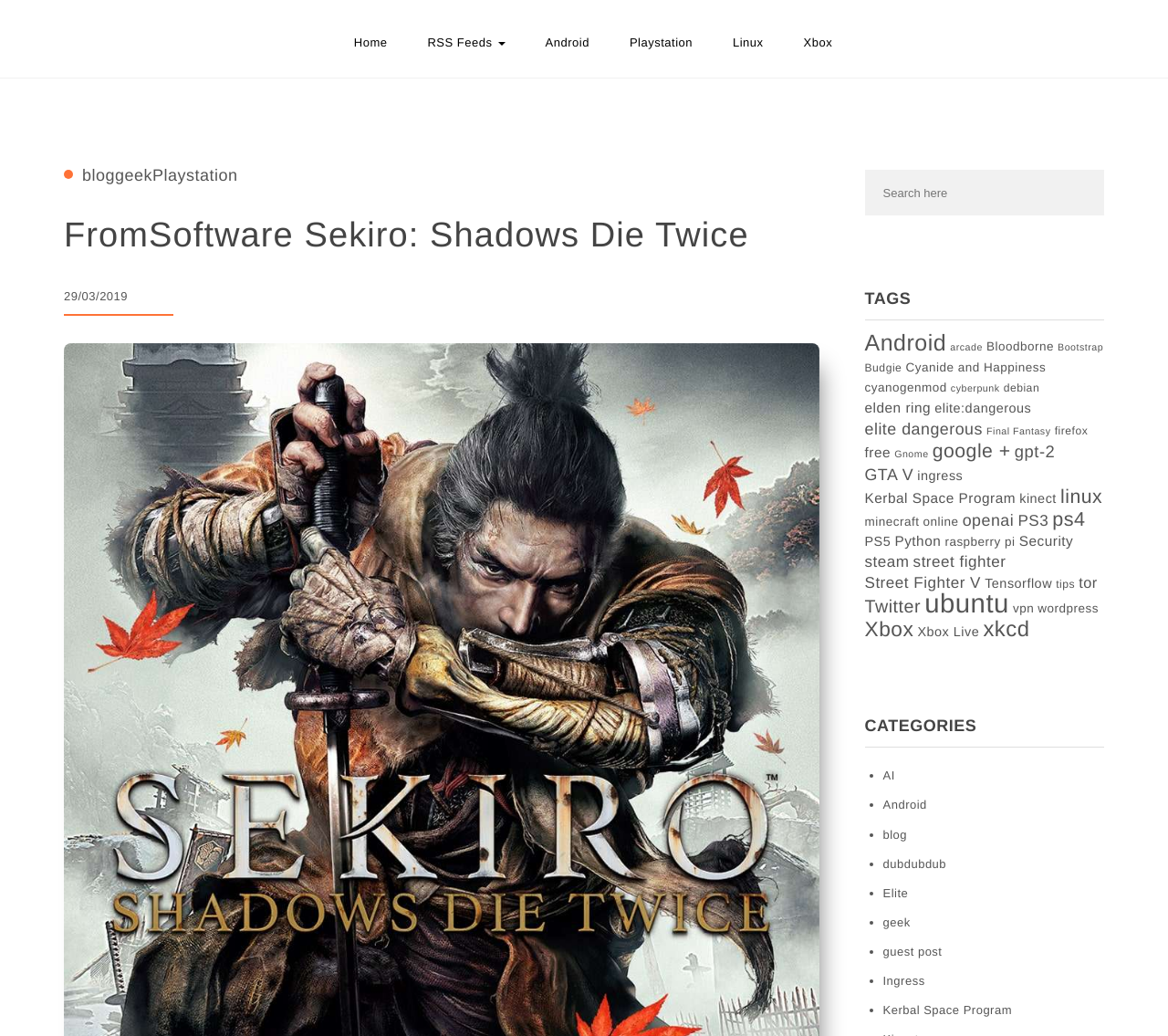Can you find the bounding box coordinates for the UI element given this description: "google +"? Provide the coordinates as four float numbers between 0 and 1: [left, top, right, bottom].

[0.798, 0.427, 0.865, 0.446]